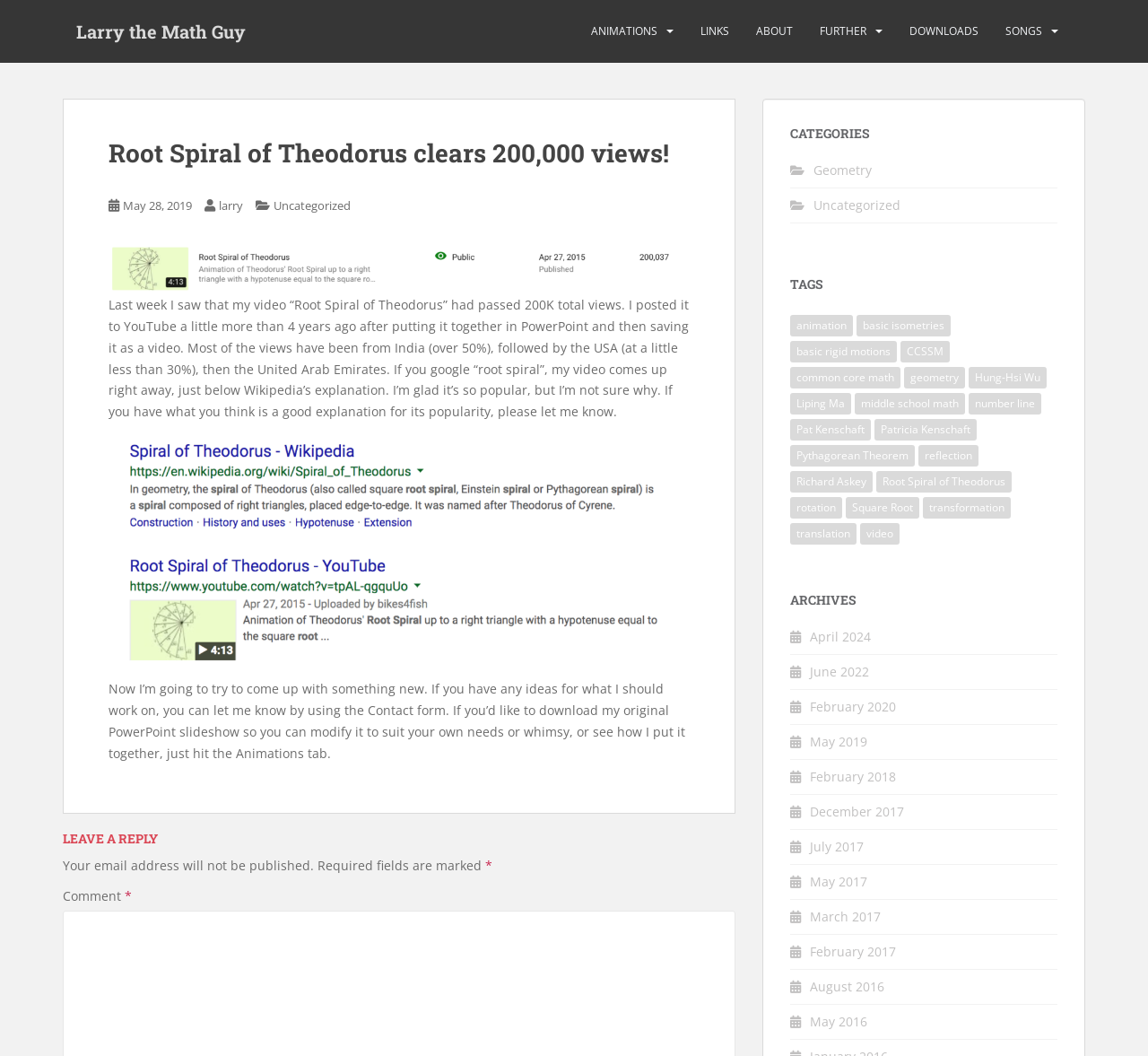Convey a detailed summary of the webpage, mentioning all key elements.

This webpage is titled "Root Spiral of Theodorus clears 200,000 views! – Larry the Math Guy". At the top, there are several links to different sections of the website, including "ANIMATIONS", "LINKS", "ABOUT", "FURTHER", "DOWNLOADS", and "SONGS". 

Below the title, there is a header section with the title of the article, "Root Spiral of Theodorus clears 200,000 views!", followed by the date "May 28, 2019", and the author's name "larry". The article is categorized under "Uncategorized". 

The main content of the article is a text block that discusses the author's video "Root Spiral of Theodorus" reaching 200,000 views on YouTube. The text explains that most of the views come from India and the USA, and that the video appears on the first page of Google search results for "root spiral". The author expresses their surprise at the video's popularity and invites readers to share their thoughts on why it might be so popular.

There are two figures or images embedded in the article, but their content is not described. 

After the article, there is a section titled "LEAVE A REPLY" where readers can leave comments. The section includes a note that email addresses will not be published, and marks required fields with an asterisk.

To the right of the main content, there are several sections, including "CATEGORIES", "TAGS", and "ARCHIVES". The "CATEGORIES" section lists two categories, "Geometry" and "Uncategorized". The "TAGS" section lists 19 tags, including "animation", "geometry", and "video". The "ARCHIVES" section lists 12 months, from April 2024 to August 2016, with links to each month's archives.